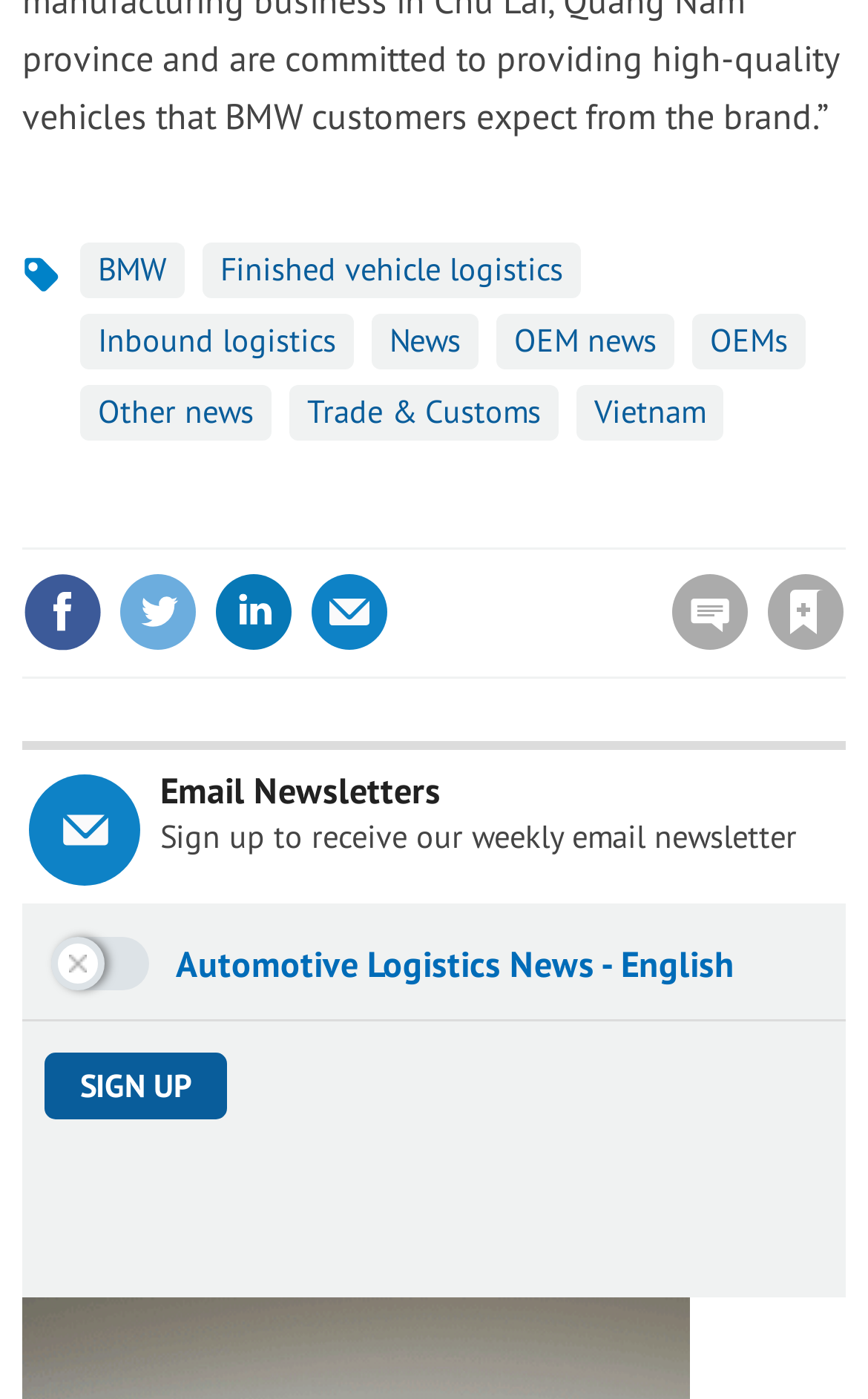Please indicate the bounding box coordinates for the clickable area to complete the following task: "Share this article on Facebook". The coordinates should be specified as four float numbers between 0 and 1, i.e., [left, top, right, bottom].

[0.026, 0.409, 0.118, 0.466]